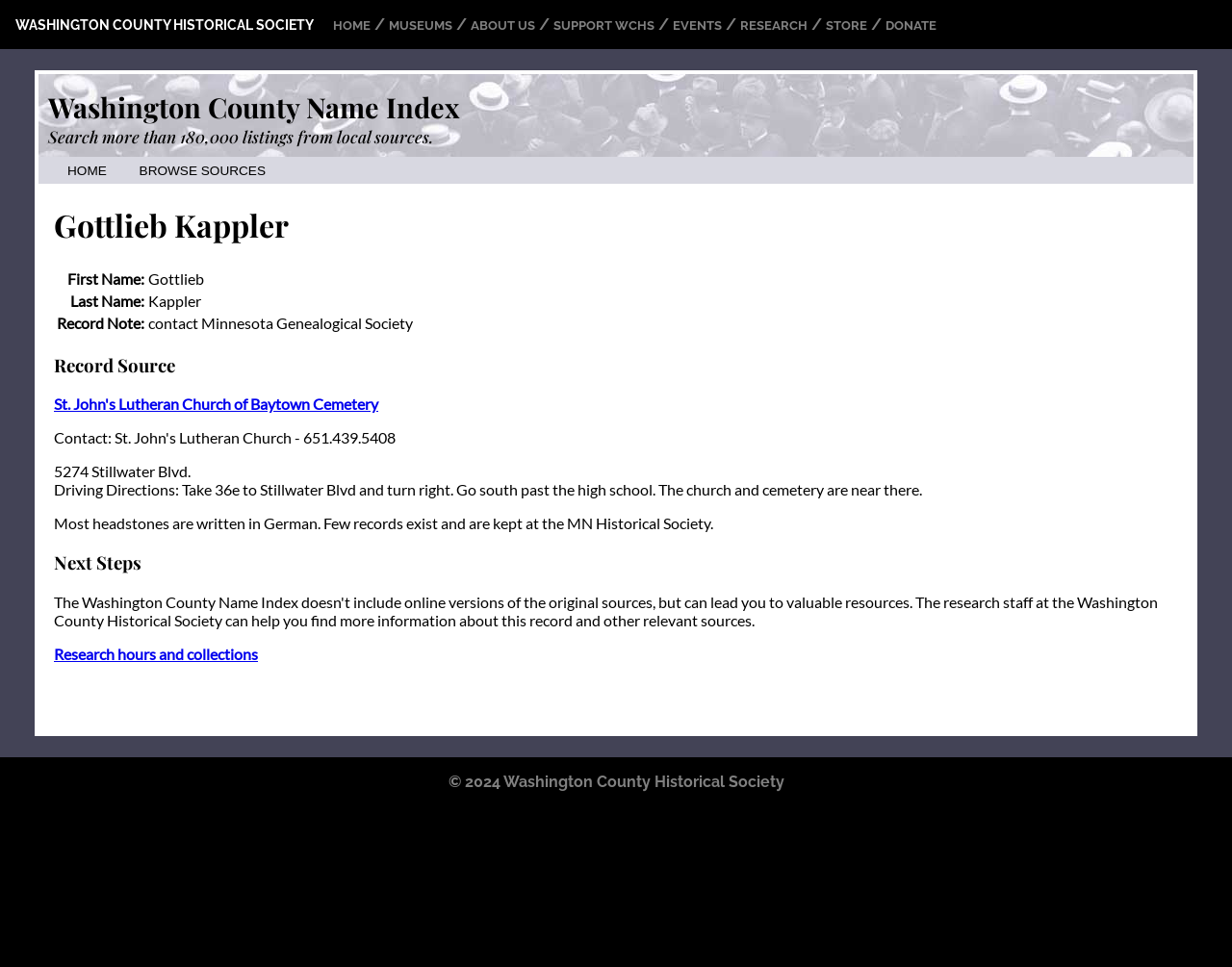Answer in one word or a short phrase: 
What is the copyright year of the website?

2024